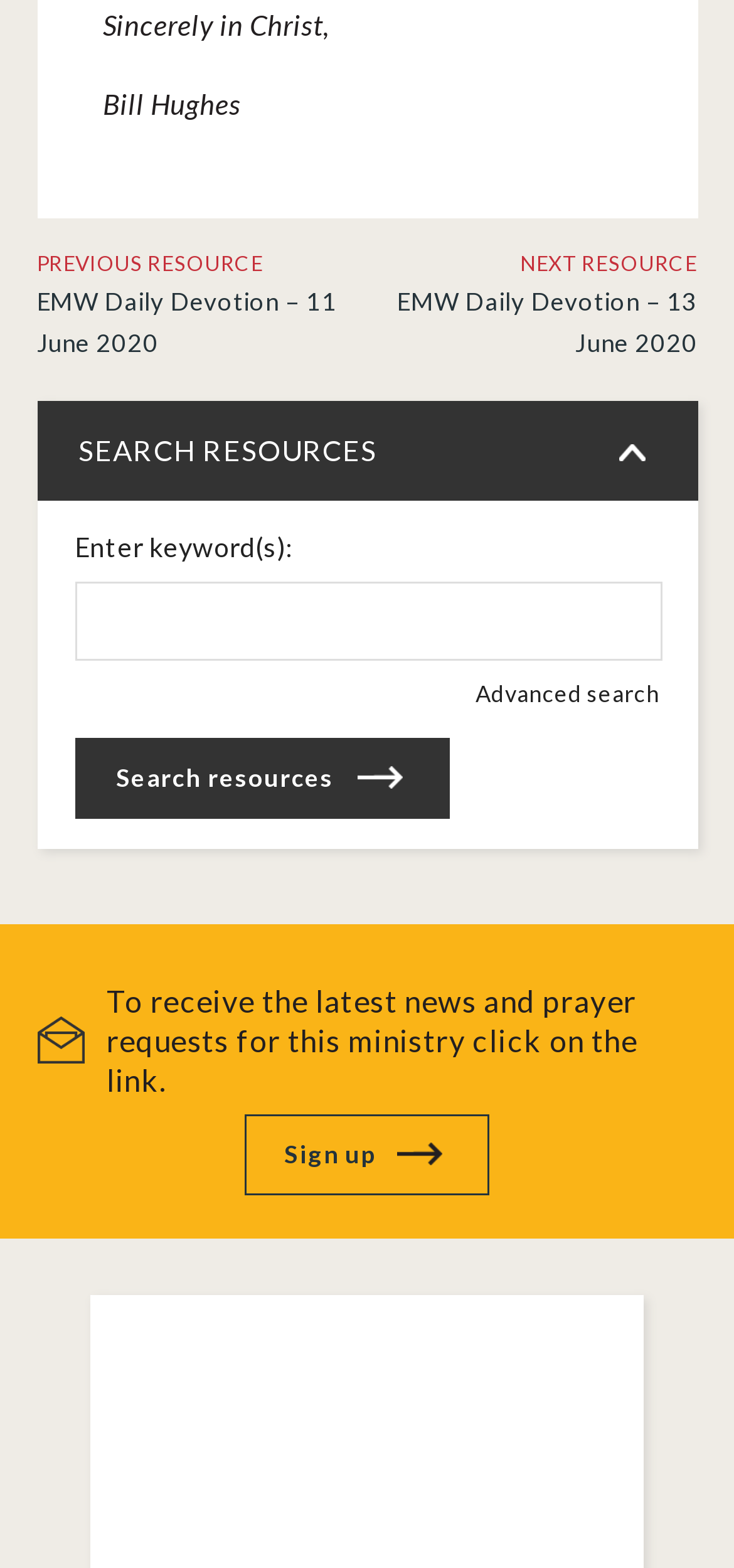What is the purpose of the textbox? From the image, respond with a single word or brief phrase.

Enter keyword(s)